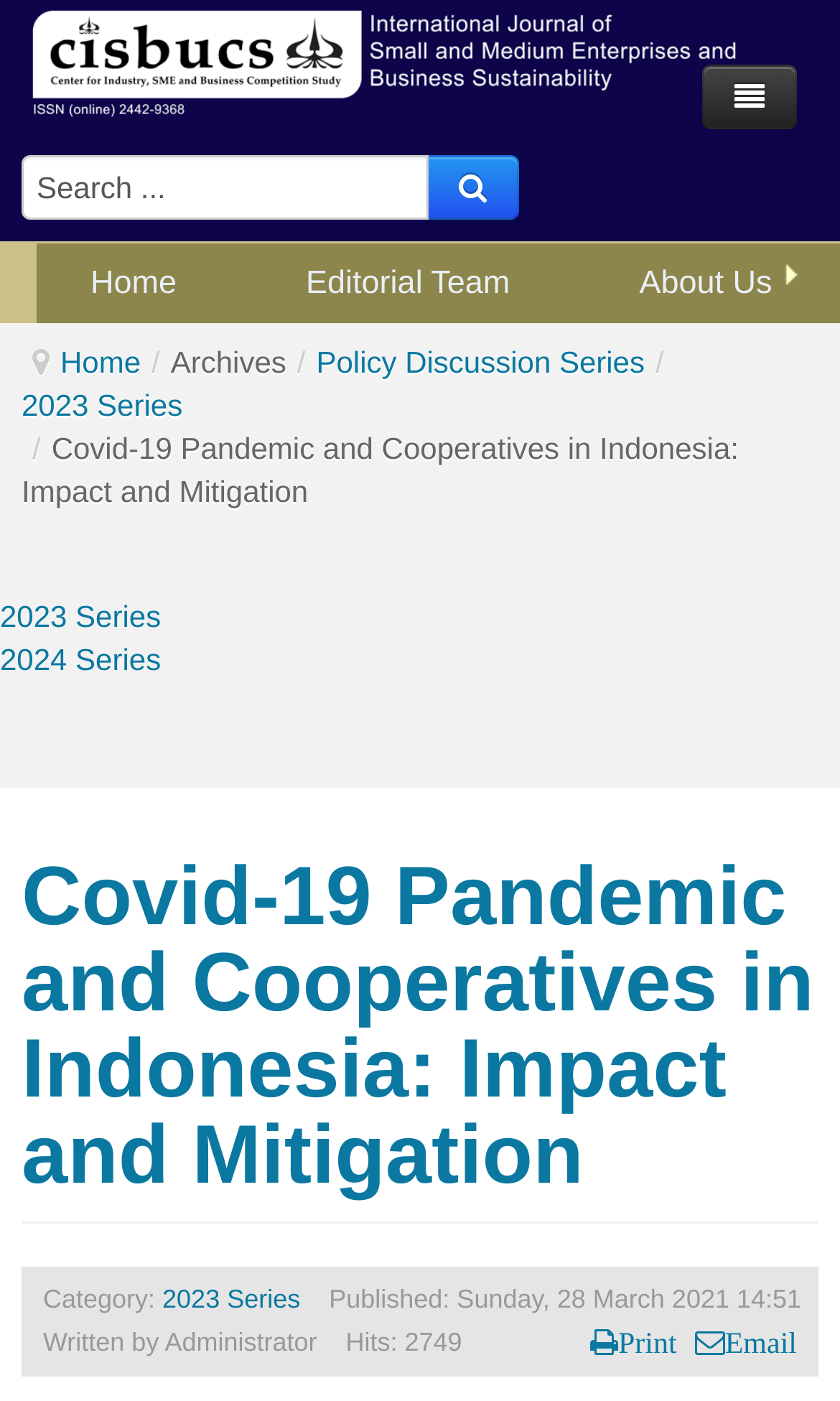Please determine the bounding box coordinates of the element's region to click for the following instruction: "Go to Home page".

[0.044, 0.173, 0.3, 0.23]